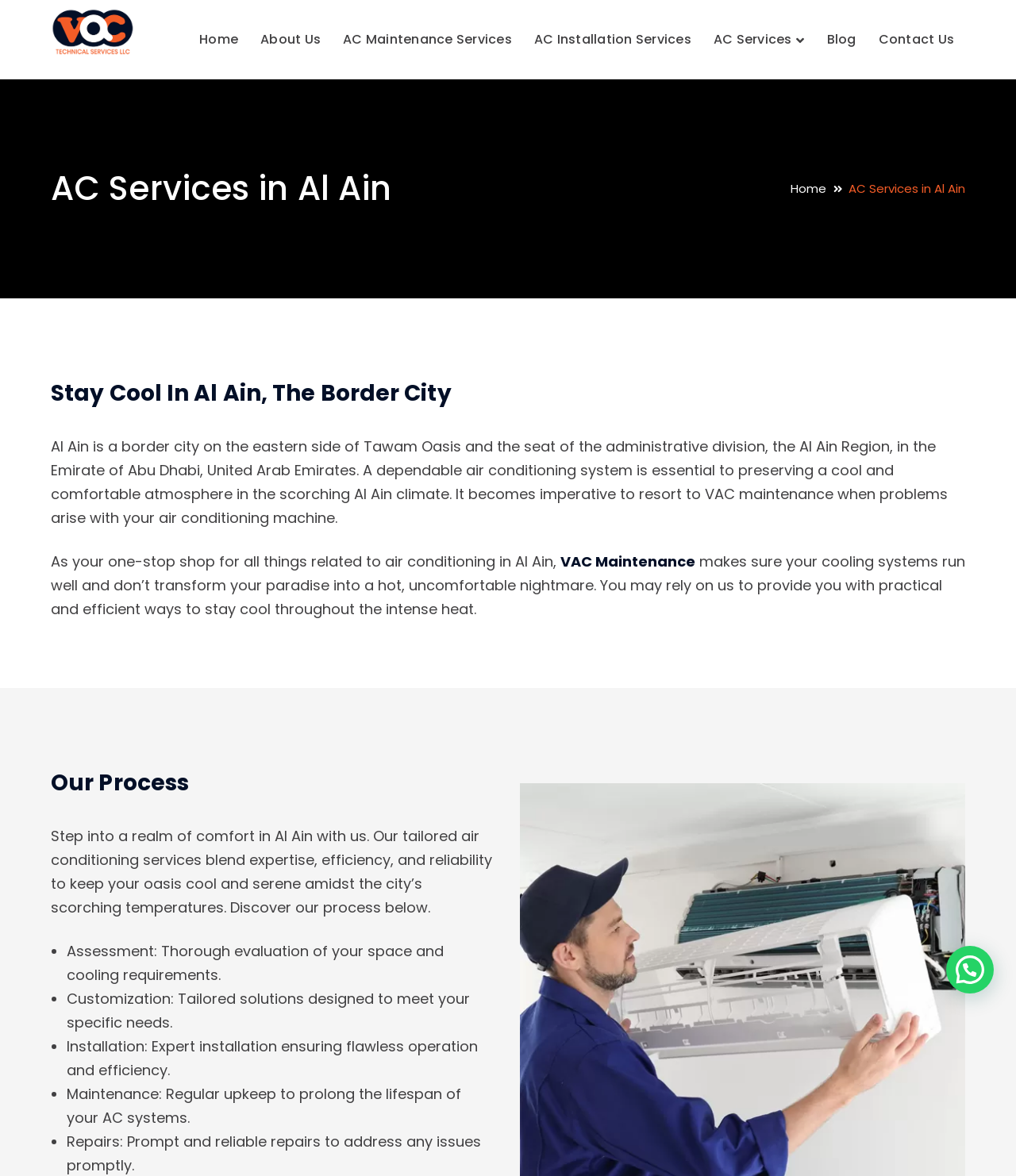Provide a thorough description of this webpage.

The webpage is about Al Ain AC Solutions, providing comprehensive air conditioning services for repair, maintenance, and healthy air quality. At the top, there is a navigation menu with links to "Home", "About Us", "AC Maintenance Services", "AC Installation Services", "AC Services", "Blog", and "Contact Us". 

Below the navigation menu, there is a heading "AC Services in Al Ain" followed by a brief introduction to Al Ain, a border city in the Emirate of Abu Dhabi, United Arab Emirates, and the importance of a reliable air conditioning system in the scorching climate. 

The webpage then highlights the services provided by VAC Maintenance, a one-stop shop for all things related to air conditioning in Al Ain, ensuring that cooling systems run well and don't transform homes into hot, uncomfortable nightmares. 

Further down, there is a section titled "Our Process" which outlines the steps involved in their air conditioning services, including assessment, customization, installation, maintenance, and repairs. Each step is listed with a bullet point and a brief description. 

Finally, at the bottom of the page, there is a call-to-action, "Need AC Repair & Maintenance Service?", encouraging visitors to schedule a service.